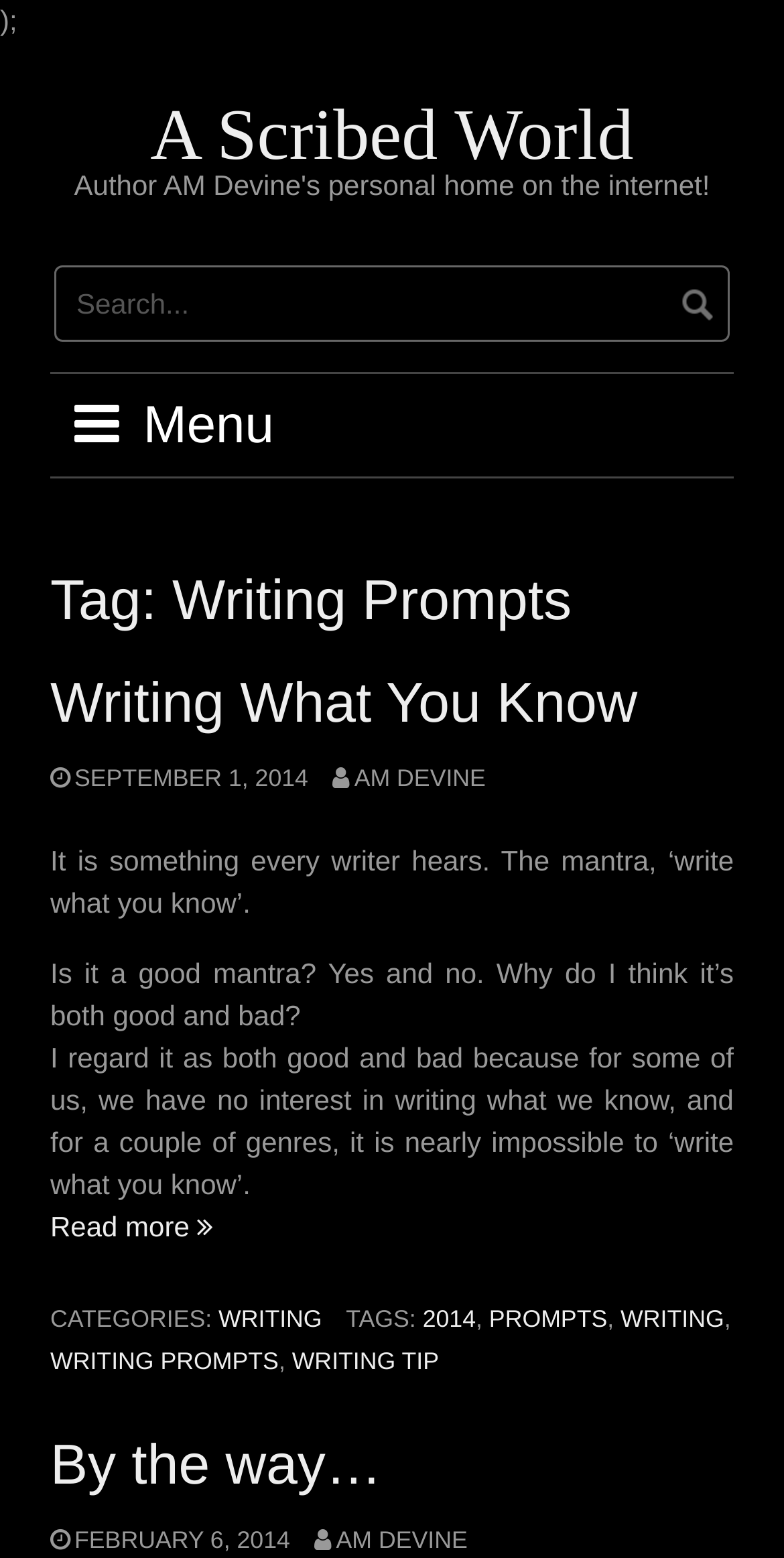Please specify the bounding box coordinates of the clickable region necessary for completing the following instruction: "Read more about Writing What You Know". The coordinates must consist of four float numbers between 0 and 1, i.e., [left, top, right, bottom].

[0.064, 0.777, 0.272, 0.797]